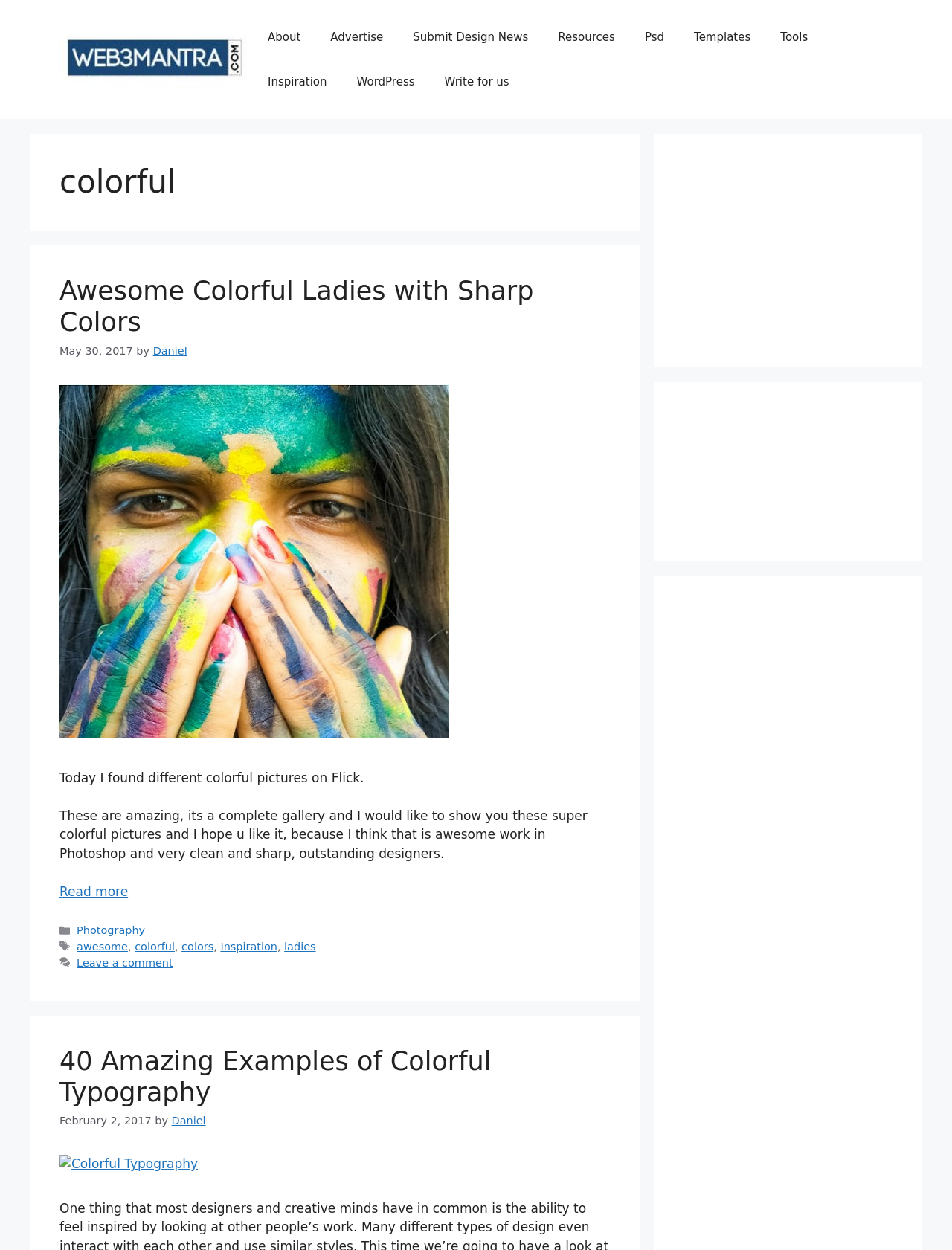Determine the bounding box coordinates for the area that should be clicked to carry out the following instruction: "click on the 'About' link".

[0.266, 0.012, 0.332, 0.048]